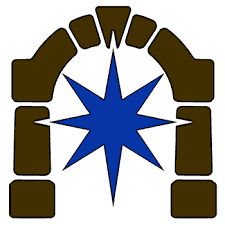Based on the visual content of the image, answer the question thoroughly: What type of shapes are in the archway?

The caption describes the archway as having geometric shapes, which serves as the backdrop for the blue star.